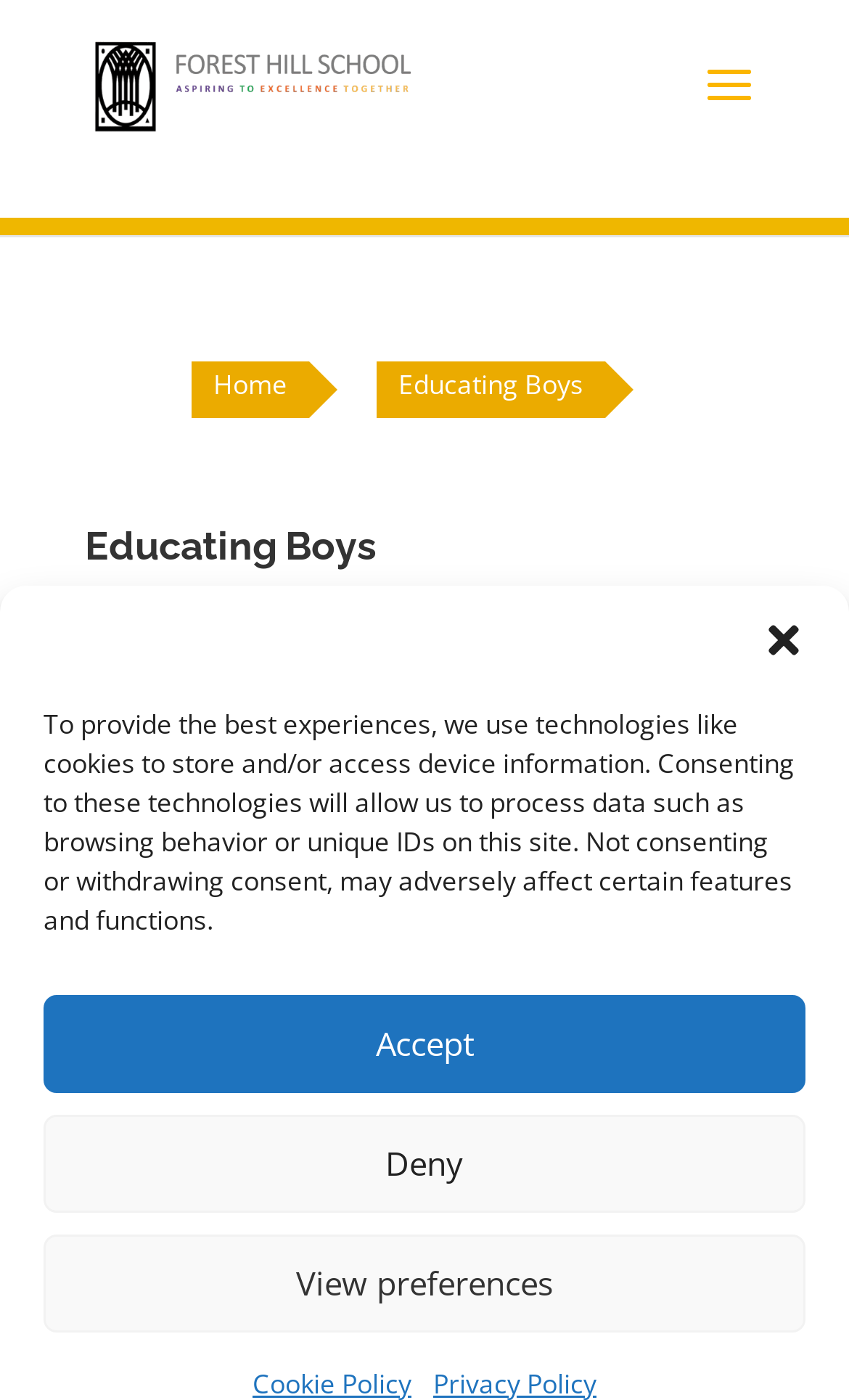What is the first reason why the school believes boys benefit from an all-male learning environment?
Examine the image and provide an in-depth answer to the question.

I found this information in the heading '1. Teaching is focused on boys', which suggests that this is the first reason why the school believes boys benefit from an all-male learning environment.